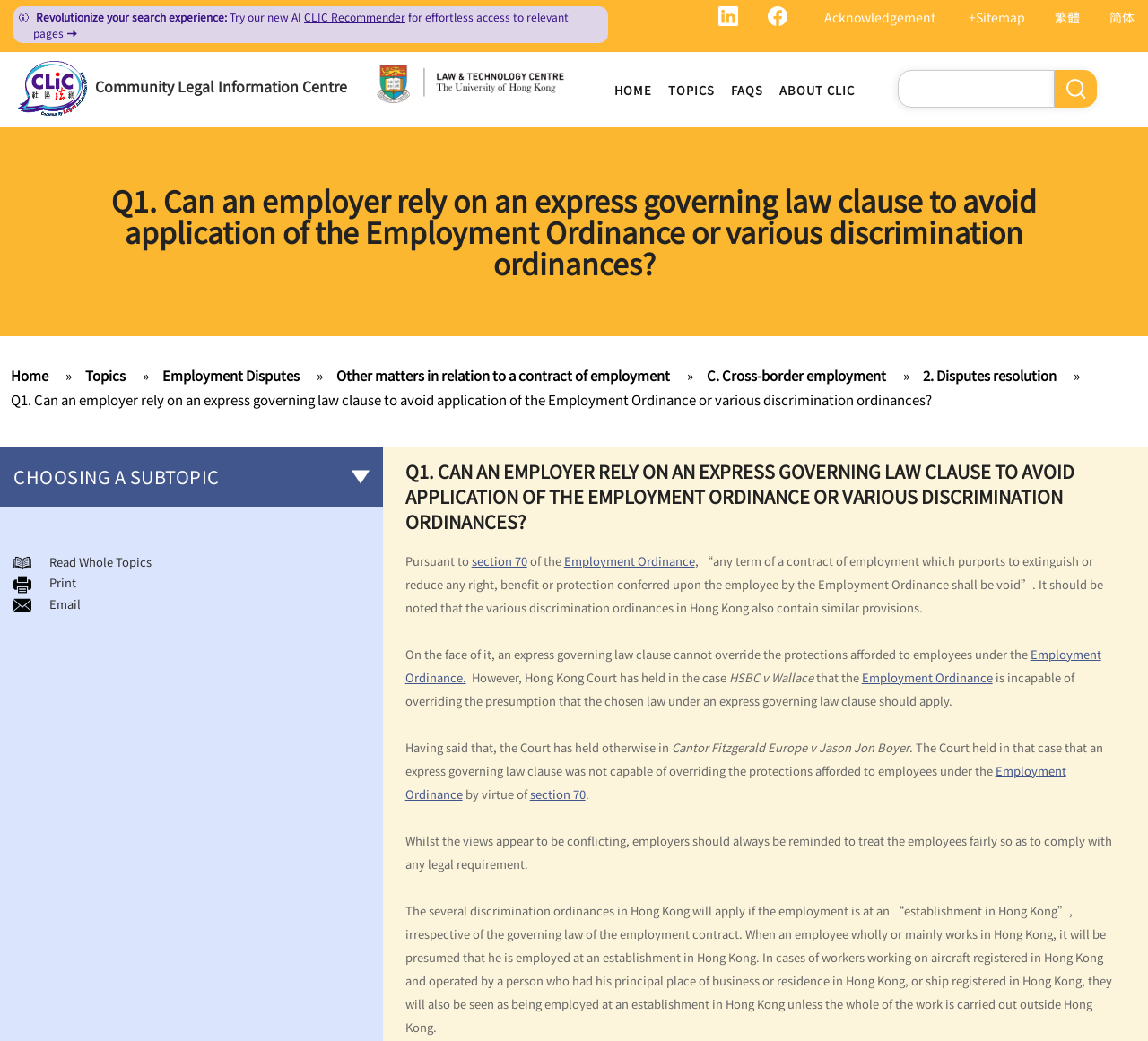Identify the bounding box coordinates of the element to click to follow this instruction: 'Click on the 'Alpha Tonic' link at the top'. Ensure the coordinates are four float values between 0 and 1, provided as [left, top, right, bottom].

None